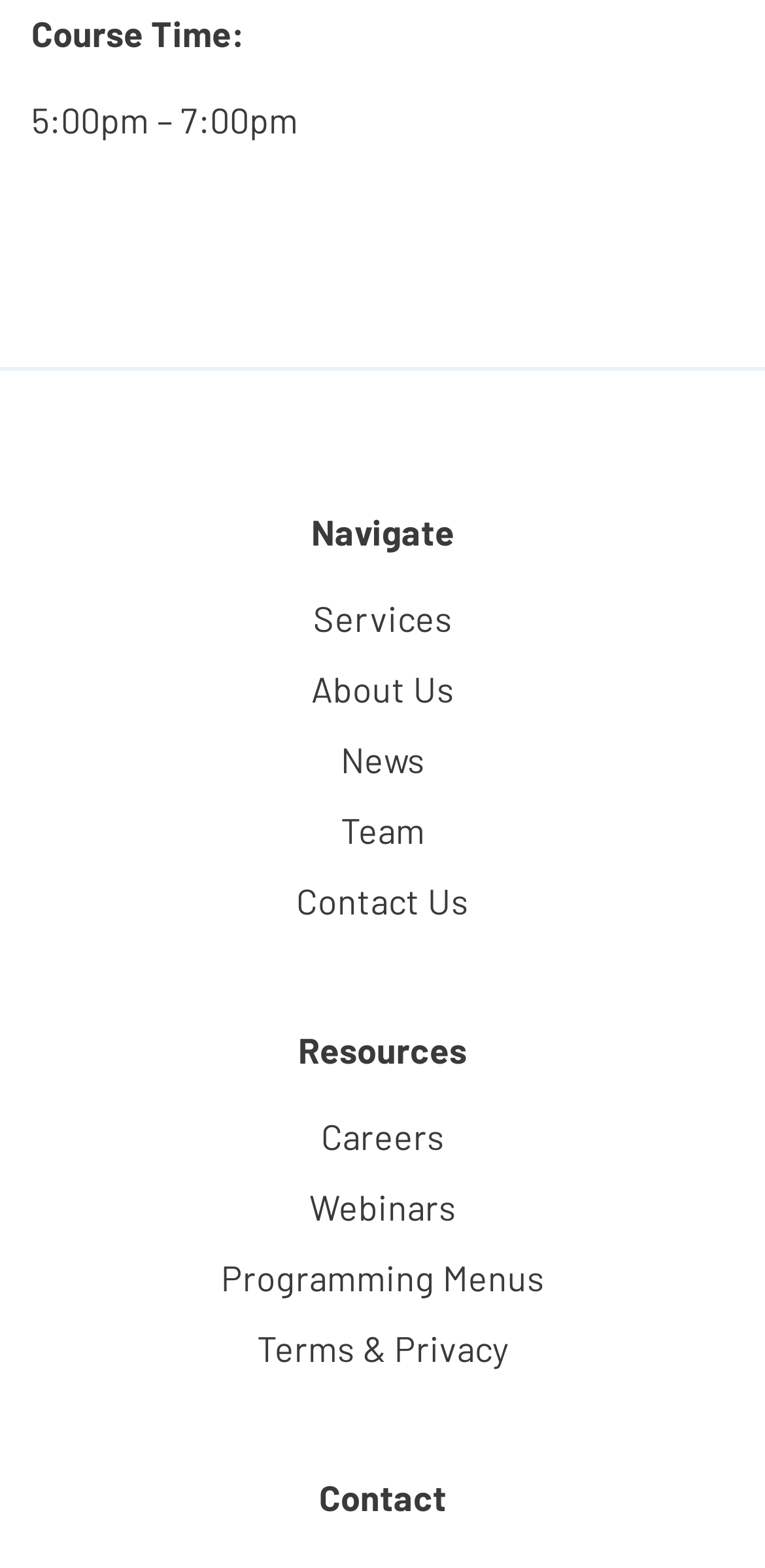Is the 'Contact Us' link above or below the 'News' link?
Identify the answer in the screenshot and reply with a single word or phrase.

below